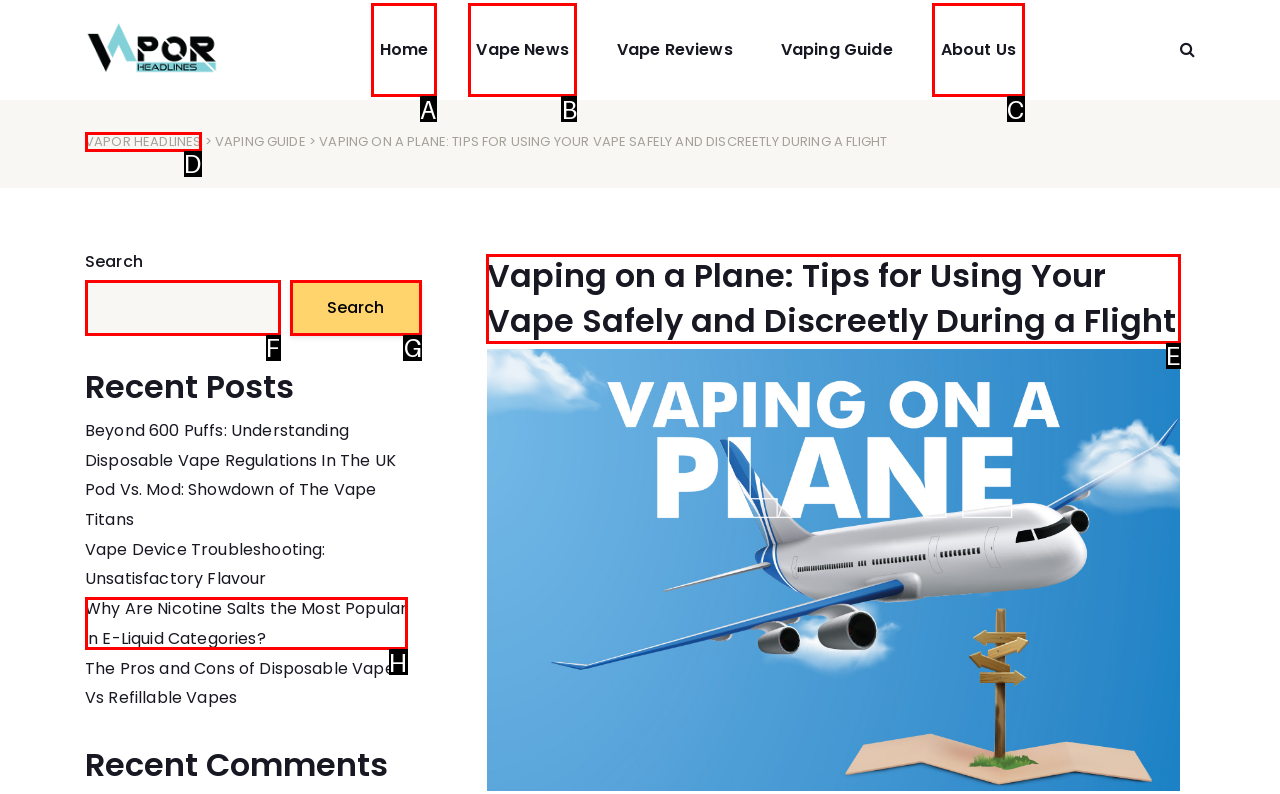Given the task: Go to the 'Purchase Options' page, indicate which boxed UI element should be clicked. Provide your answer using the letter associated with the correct choice.

None